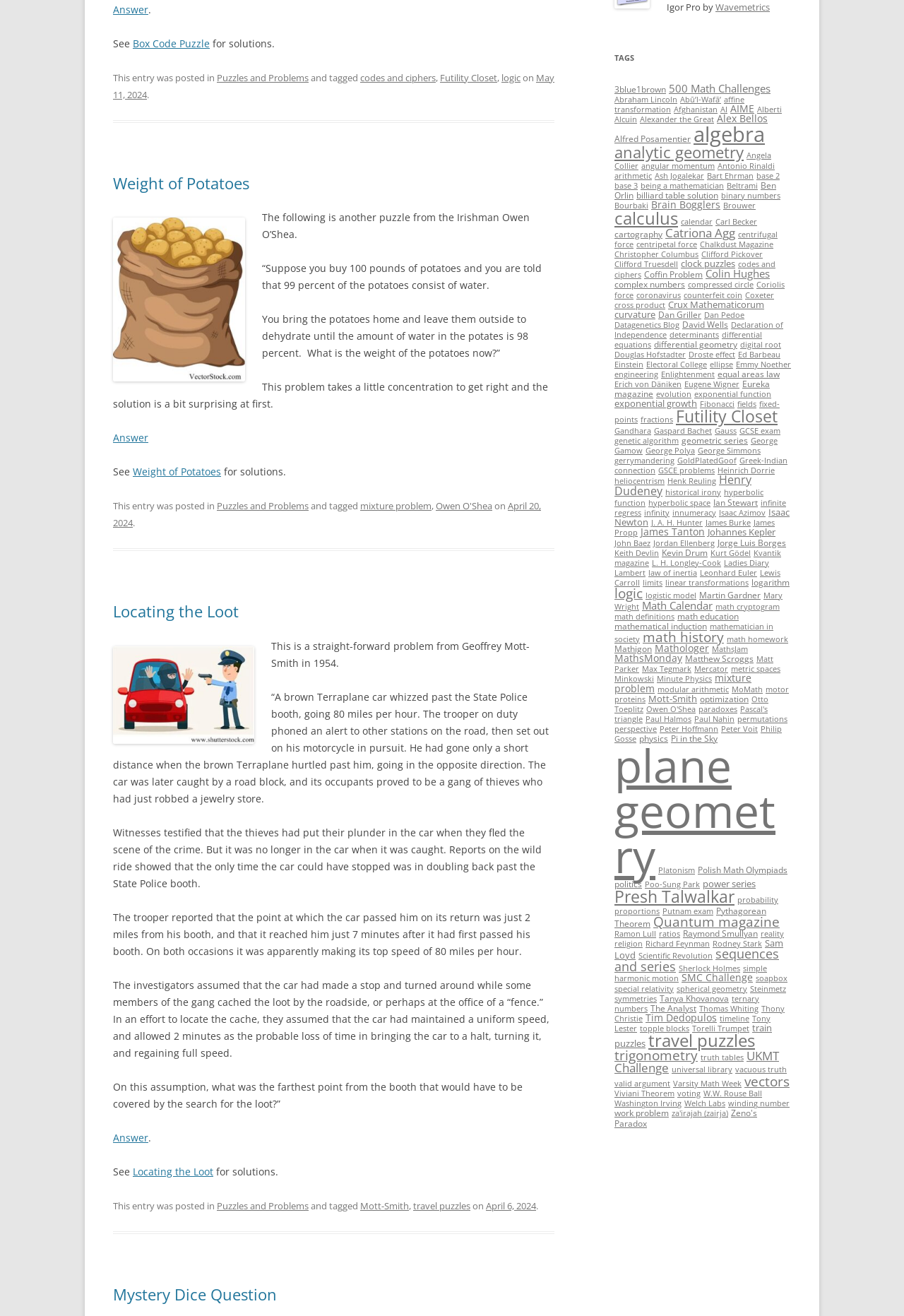Show the bounding box coordinates of the element that should be clicked to complete the task: "Click the 'Answer' link".

[0.125, 0.328, 0.164, 0.338]